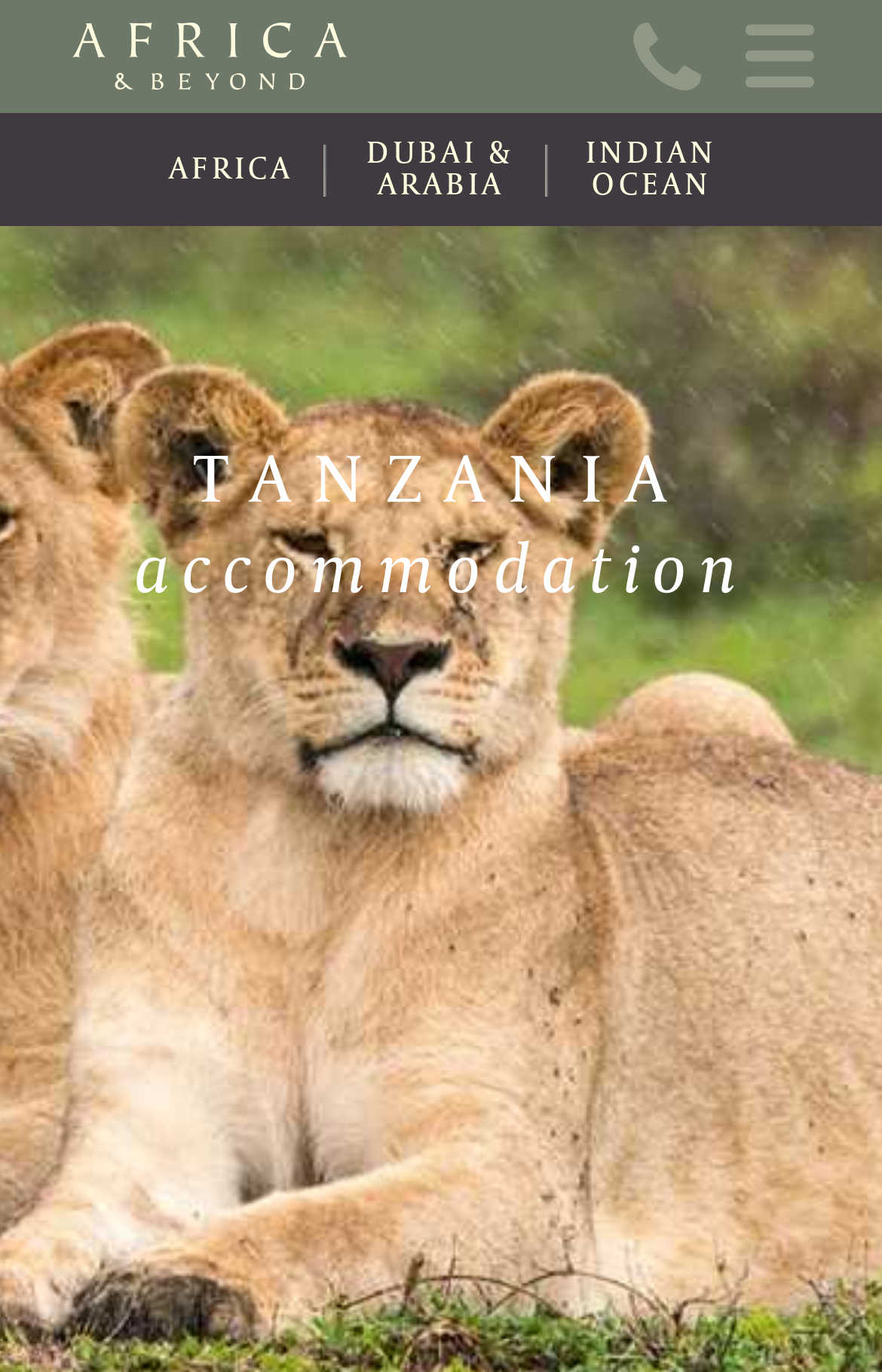Illustrate the webpage's structure and main components comprehensively.

The webpage is about Sanctuary Kusini, a travel-related website. At the top, there is a navigation menu with six links: Home, About Us, Online Brochure, Travel Information, Contact, and News. These links are aligned horizontally and take up most of the top section of the page. 

Below the navigation menu, there is a prominent link "Travel Update Covid-19" that stands out from the rest of the content. On the top-right corner, there is a small link with no text, and next to it, there is a link "Africa and Beyond" with an accompanying image that takes up about half of the width of the page. 

Underneath the image, there are three links: AFRICA, DUBAI & ARABIA, and INDIAN OCEAN, which are aligned horizontally and seem to be related to travel destinations. 

Further down the page, there is a heading "TANZANIA accommodation" that suggests the webpage may provide information about accommodations in Tanzania.